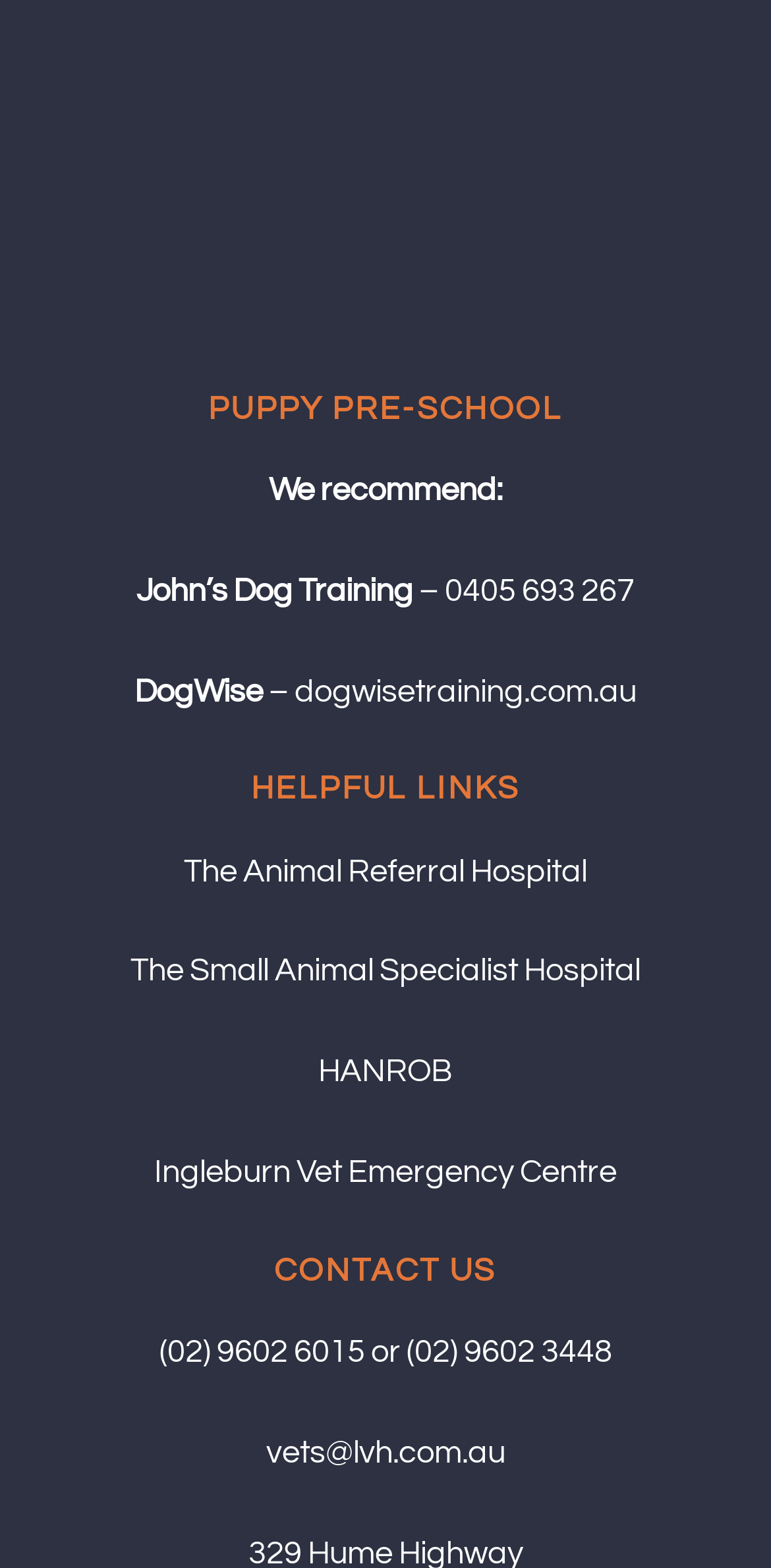Please specify the bounding box coordinates in the format (top-left x, top-left y, bottom-right x, bottom-right y), with all values as floating point numbers between 0 and 1. Identify the bounding box of the UI element described by: (02) 9602 6015

[0.206, 0.852, 0.473, 0.872]